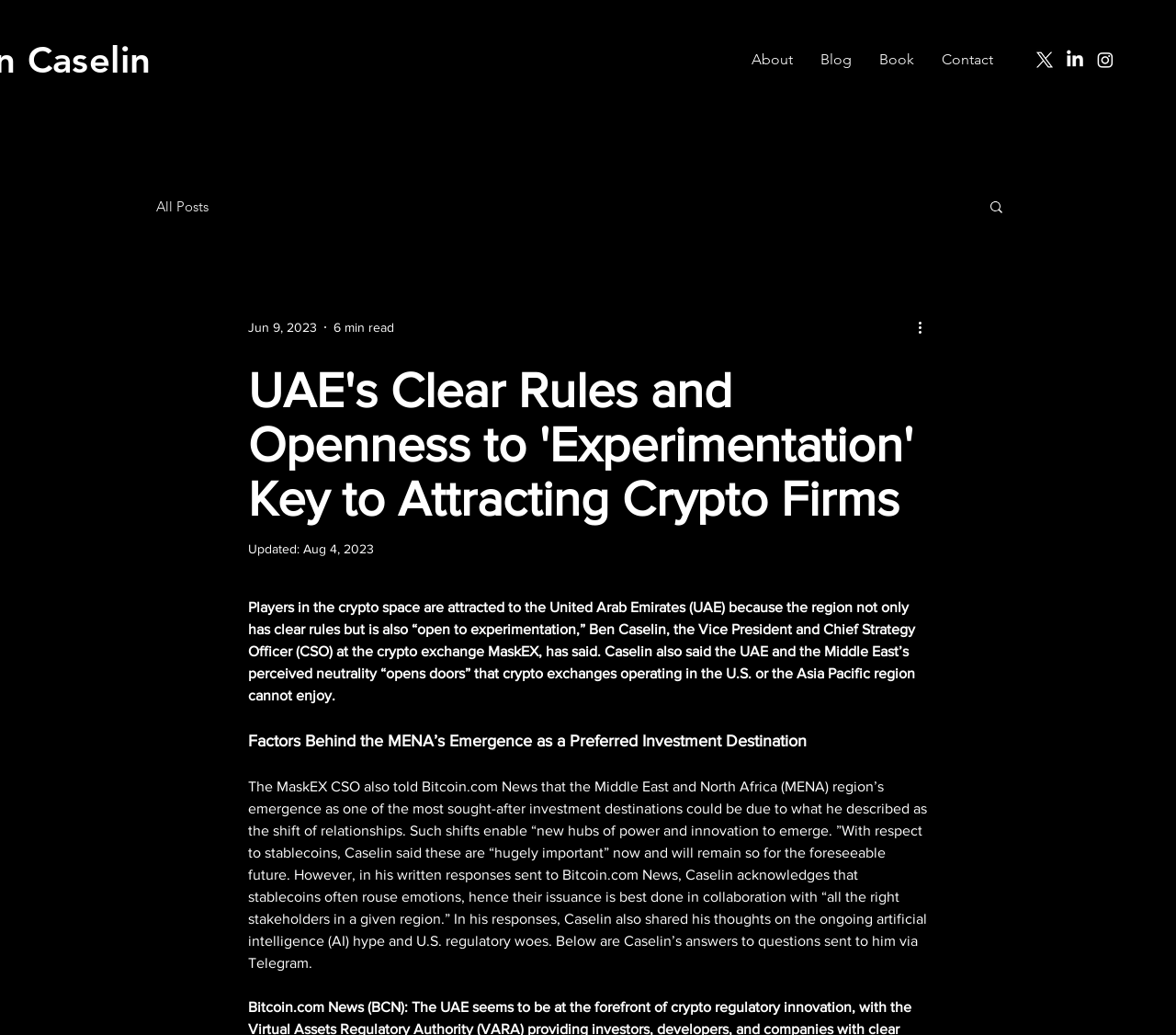Using the information from the screenshot, answer the following question thoroughly:
What is the topic of the article?

I inferred the topic of the article by reading the heading element 'UAE's Clear Rules and Openness to 'Experimentation' Key to Attracting Crypto Firms' and the surrounding text.